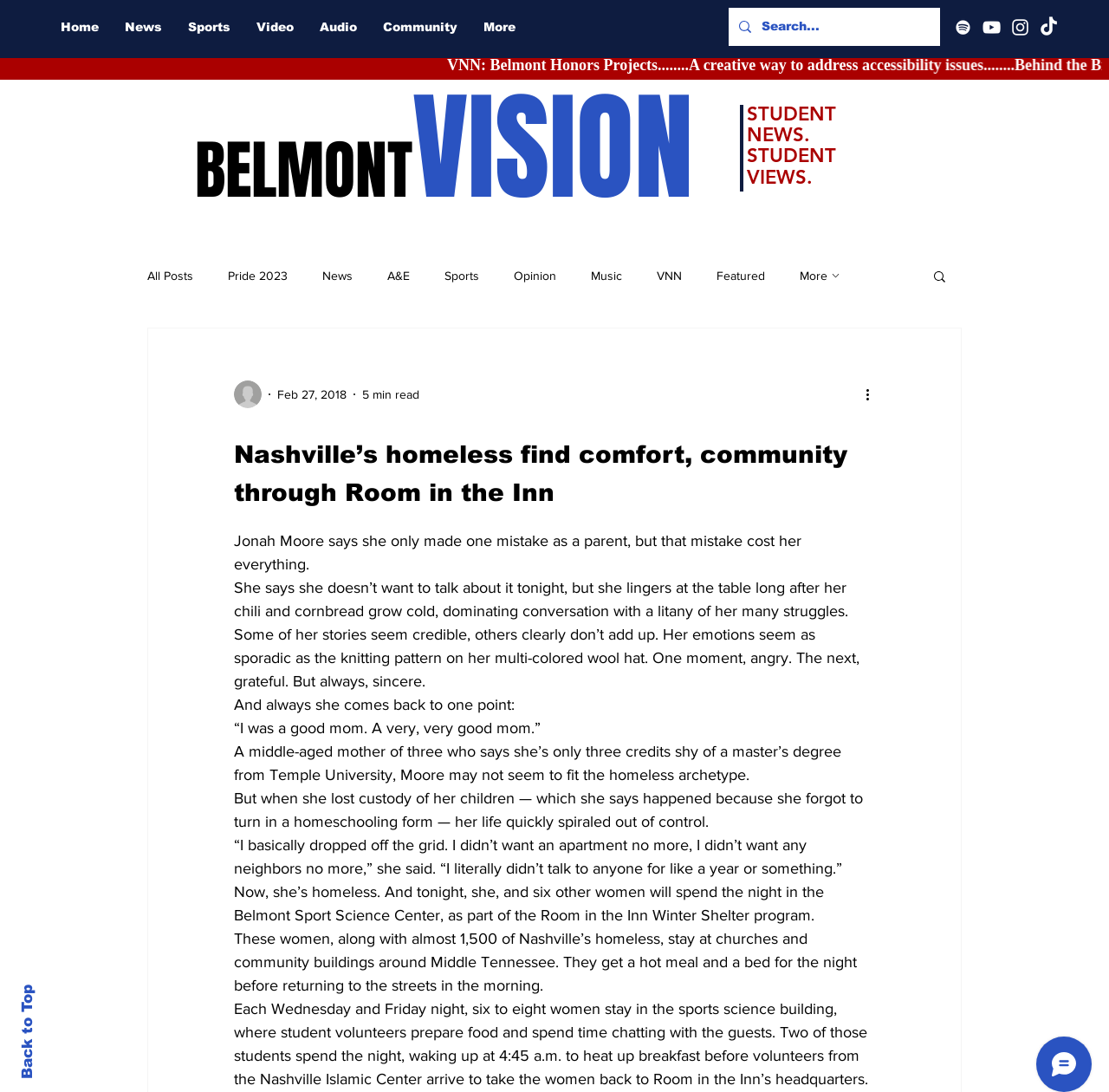Explain the webpage in detail, including its primary components.

This webpage appears to be a news article or blog post about a woman named Jonah Moore who became homeless after losing custody of her children. The article is titled "Nashville’s homeless find comfort, community through Room in the Inn".

At the top of the page, there is a navigation bar with links to different sections of the website, including "Home", "News", "Sports", "Video", "Audio", and "Community". Below this, there is a search bar with a magnifying glass icon.

On the left side of the page, there is a social media bar with links to the website's Spotify, Instagram, and TikTok accounts, each represented by an icon.

The main content of the page is the article about Jonah Moore, which is divided into several paragraphs. The article is accompanied by a photo of the writer, and there are buttons to search for more articles and to share the article on social media.

At the bottom of the page, there is a link to return to the top of the page.

The article itself tells the story of Jonah Moore, a middle-aged mother of three who became homeless after losing custody of her children. The article describes her struggles and her experiences with the Room in the Inn Winter Shelter program, which provides temporary housing and meals for homeless individuals.